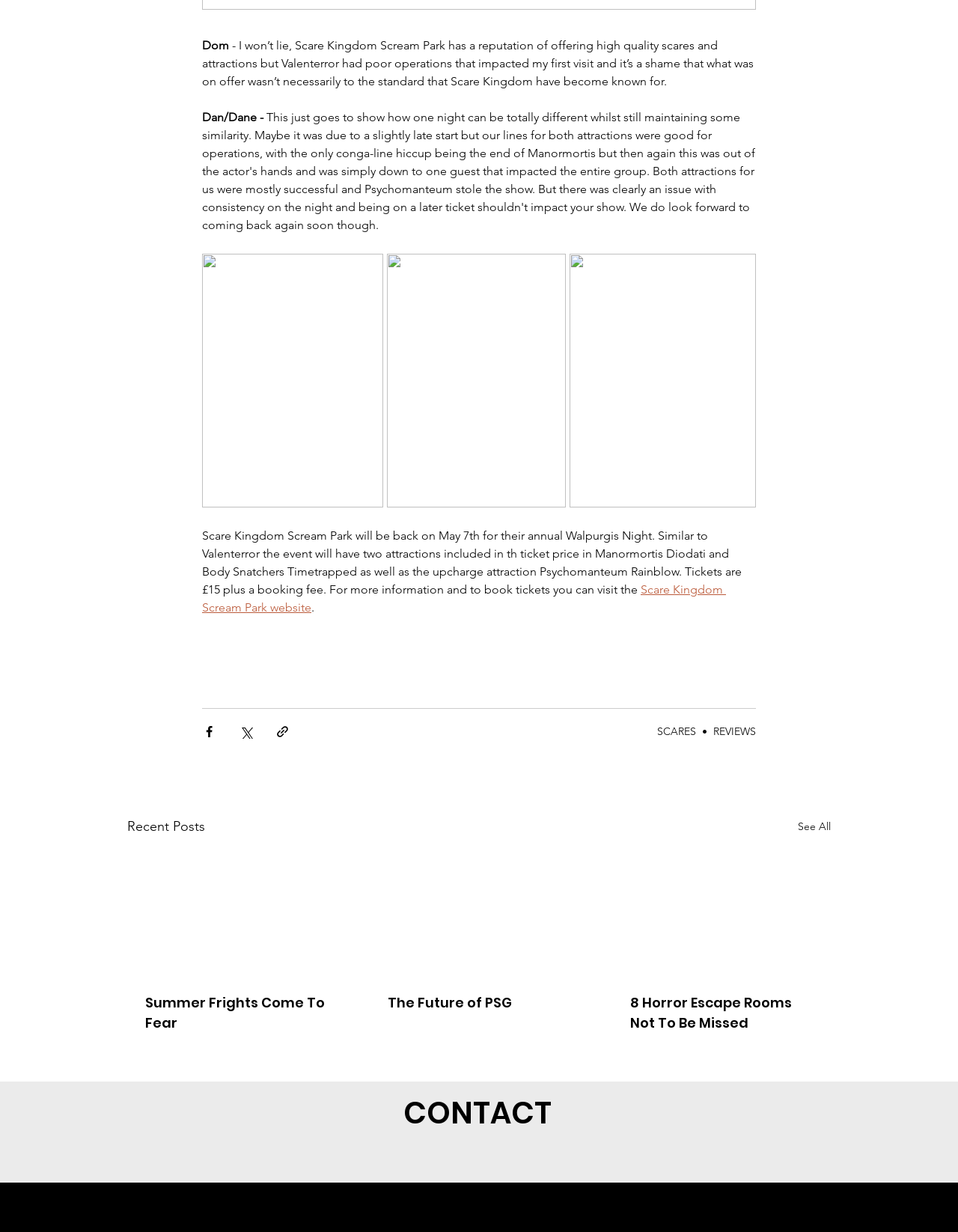What is the name of the scream park mentioned?
Look at the image and construct a detailed response to the question.

The name of the scream park mentioned in the webpage is Scare Kingdom Scream Park, which is mentioned in the text 'Scare Kingdom Scream Park will be back on May 7th for their annual Walpurgis Night.'